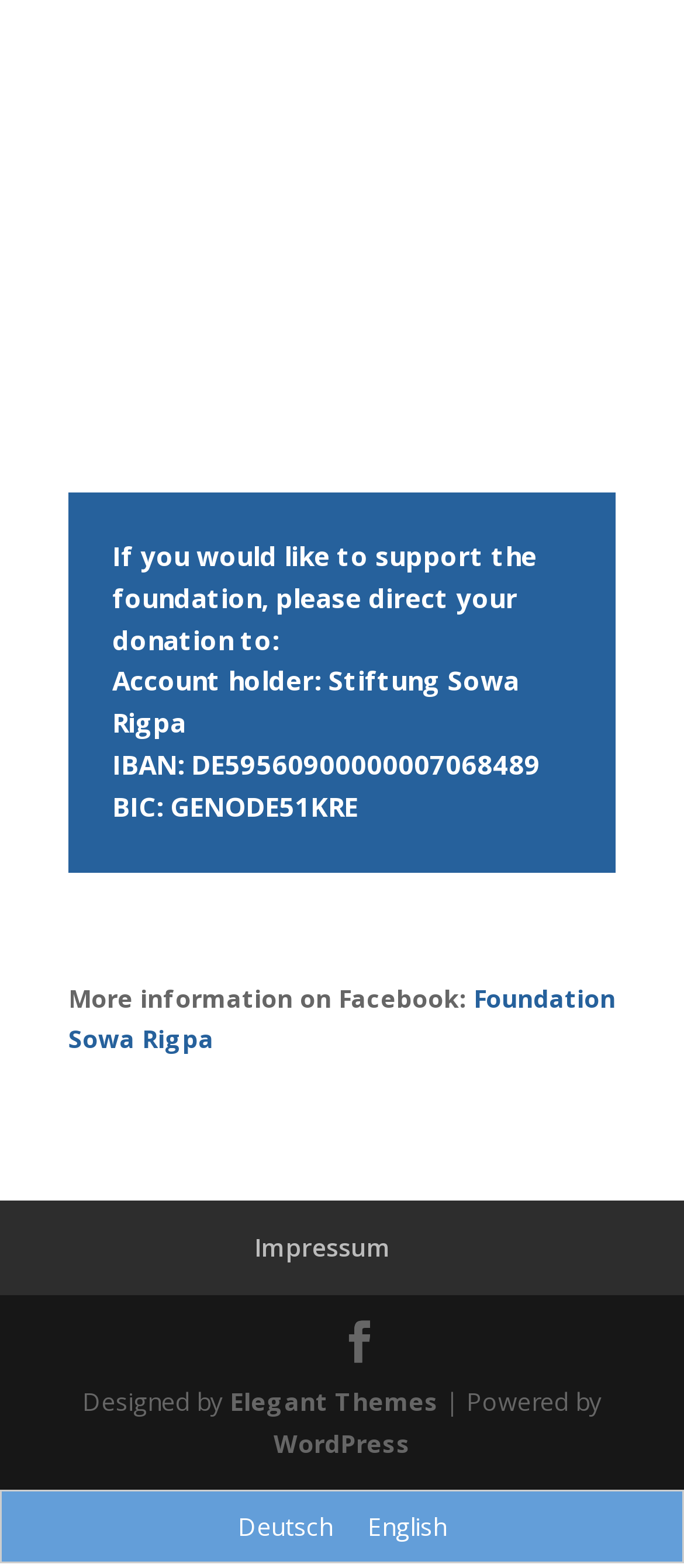Predict the bounding box of the UI element based on the description: "Foundation Sowa Rigpa". The coordinates should be four float numbers between 0 and 1, formatted as [left, top, right, bottom].

[0.1, 0.625, 0.9, 0.673]